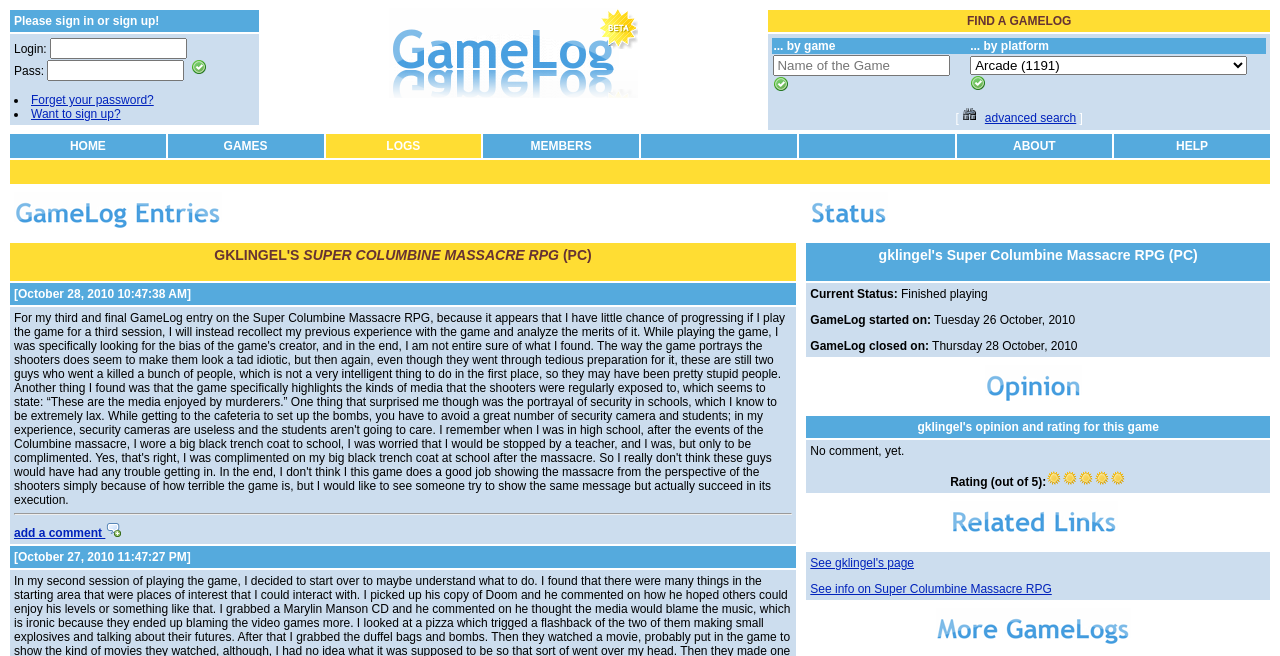Summarize the webpage with intricate details.

The webpage is a GameLog page, where users can log and track their progress in various games. The page is divided into several sections. At the top, there is a login section where users can sign in or sign up. Below this, there is a section with three columns. The left column contains a link to "blogs for gamers" with an image. The middle column has a table with a search function, allowing users to find a game log by game or platform. The right column has a table with a heading "FIND A GAMELOG" and a search function.

Below this section, there is a navigation menu with links to "HOME", "GAMES", "LOGS", "MEMBERS", "ABOUT", and "HELP". 

The main content of the page is a list of game log entries, each with a heading, a date, and a description of the game log. The entries are arranged in a table with multiple rows, each row representing a single game log entry. The first entry is "GKLINGEL'S SUPER COLUMBINE MASSACRE RPG (PC)" with a date and a long description of the game log. The description is a review of the game, discussing the game's portrayal of the shooters and the security in schools. Below the description, there is a link to "add a comment" with an image.

There are multiple game log entries on the page, each with a similar structure. The page also has a section on the right side with a table containing information about the status of the game logs.